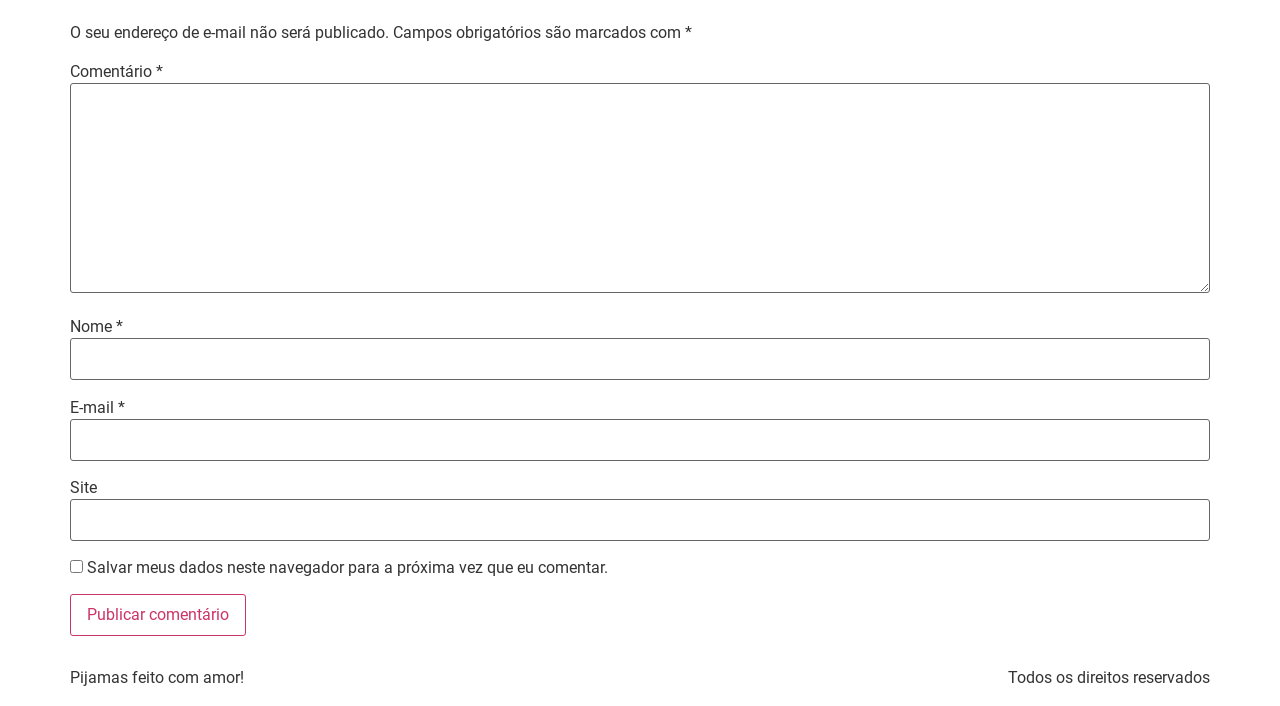What is the company slogan or phrase?
Can you provide an in-depth and detailed response to the question?

The phrase 'Pijamas feito com amor!' is located at the bottom of the webpage and appears to be a company slogan or phrase. It translates to 'Pajamas made with love!' which suggests that the company values the care and attention put into their products.